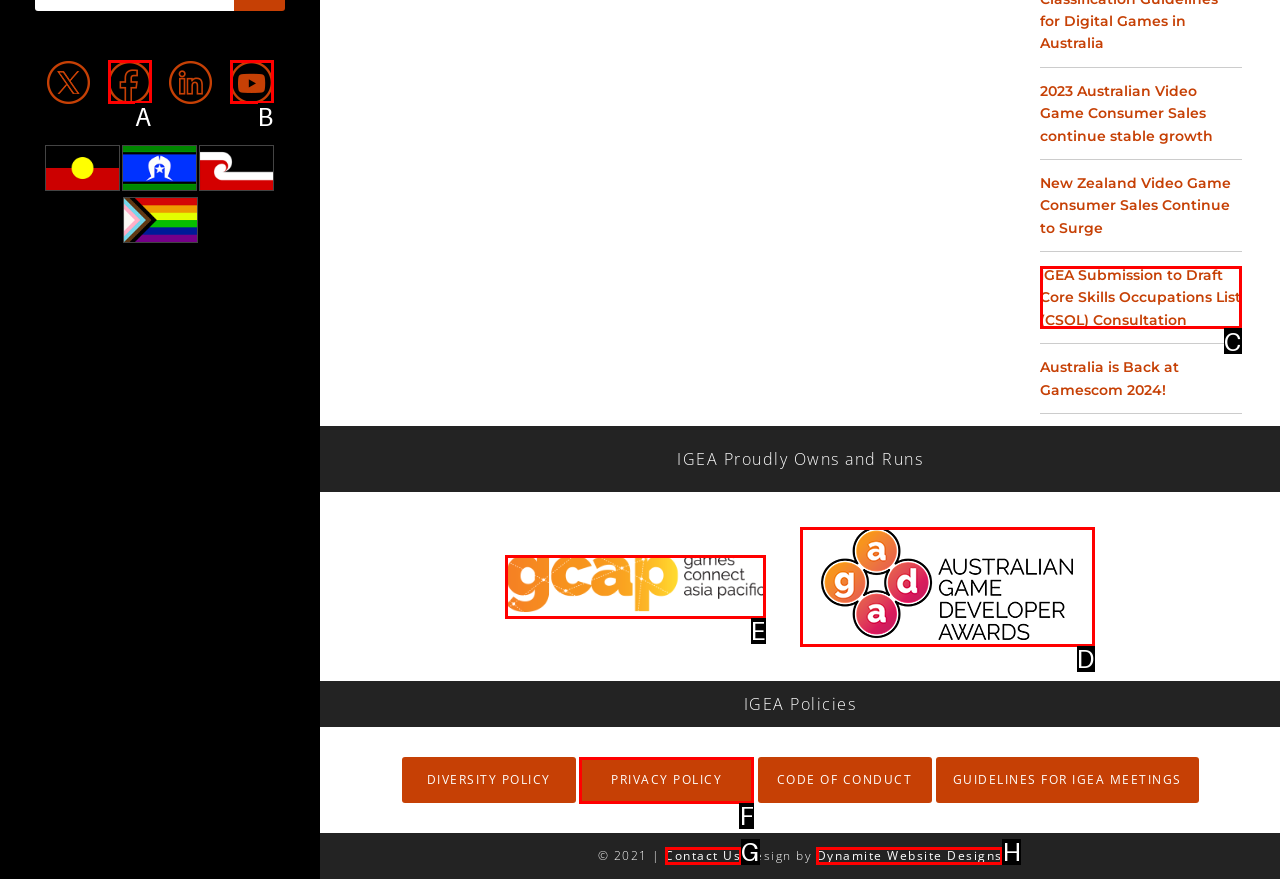With the description: Contact Us, find the option that corresponds most closely and answer with its letter directly.

G